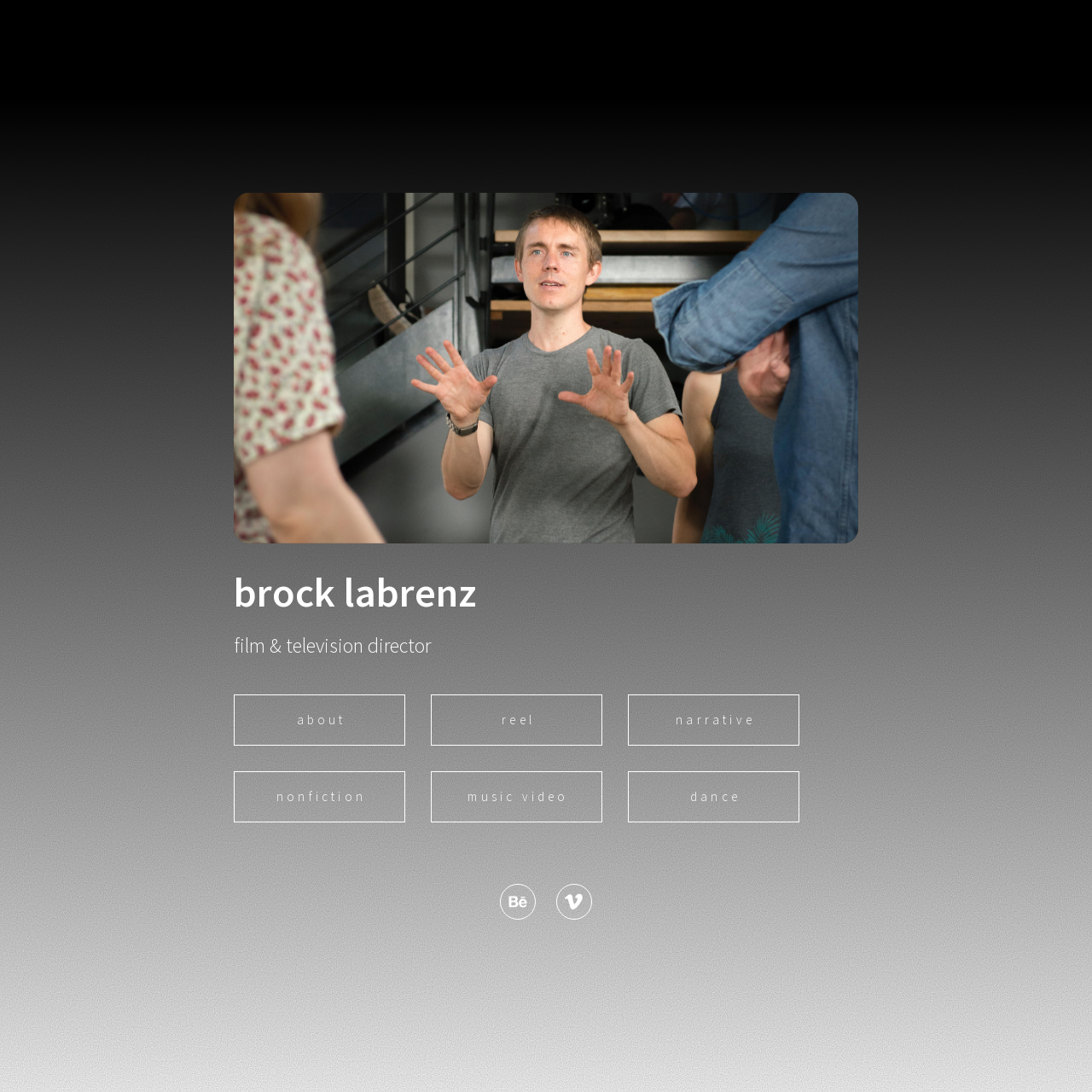How many social media links are there?
Please answer using one word or phrase, based on the screenshot.

2